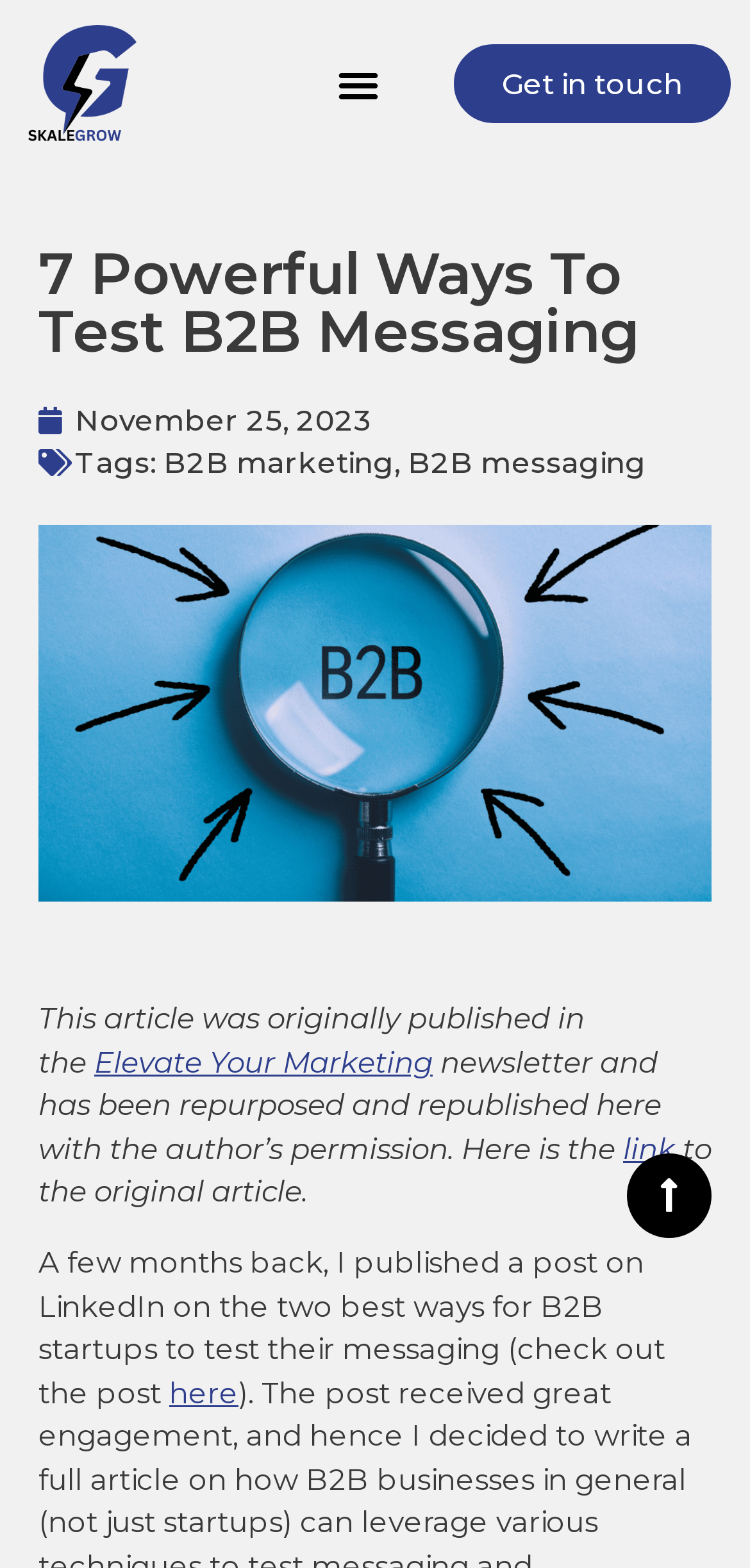What is the date of the article?
Using the image, give a concise answer in the form of a single word or short phrase.

November 25, 2023